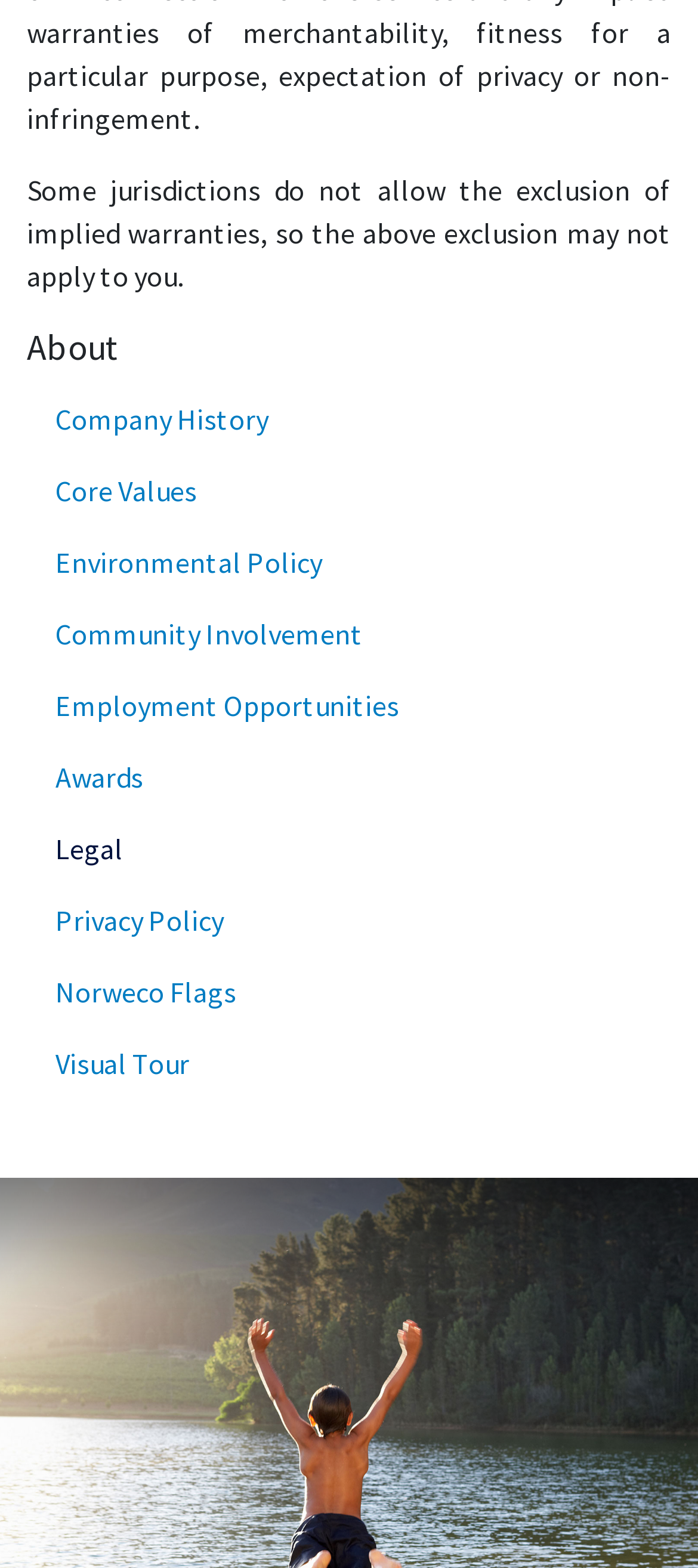Locate the bounding box of the user interface element based on this description: "Awards".

[0.038, 0.473, 0.936, 0.518]